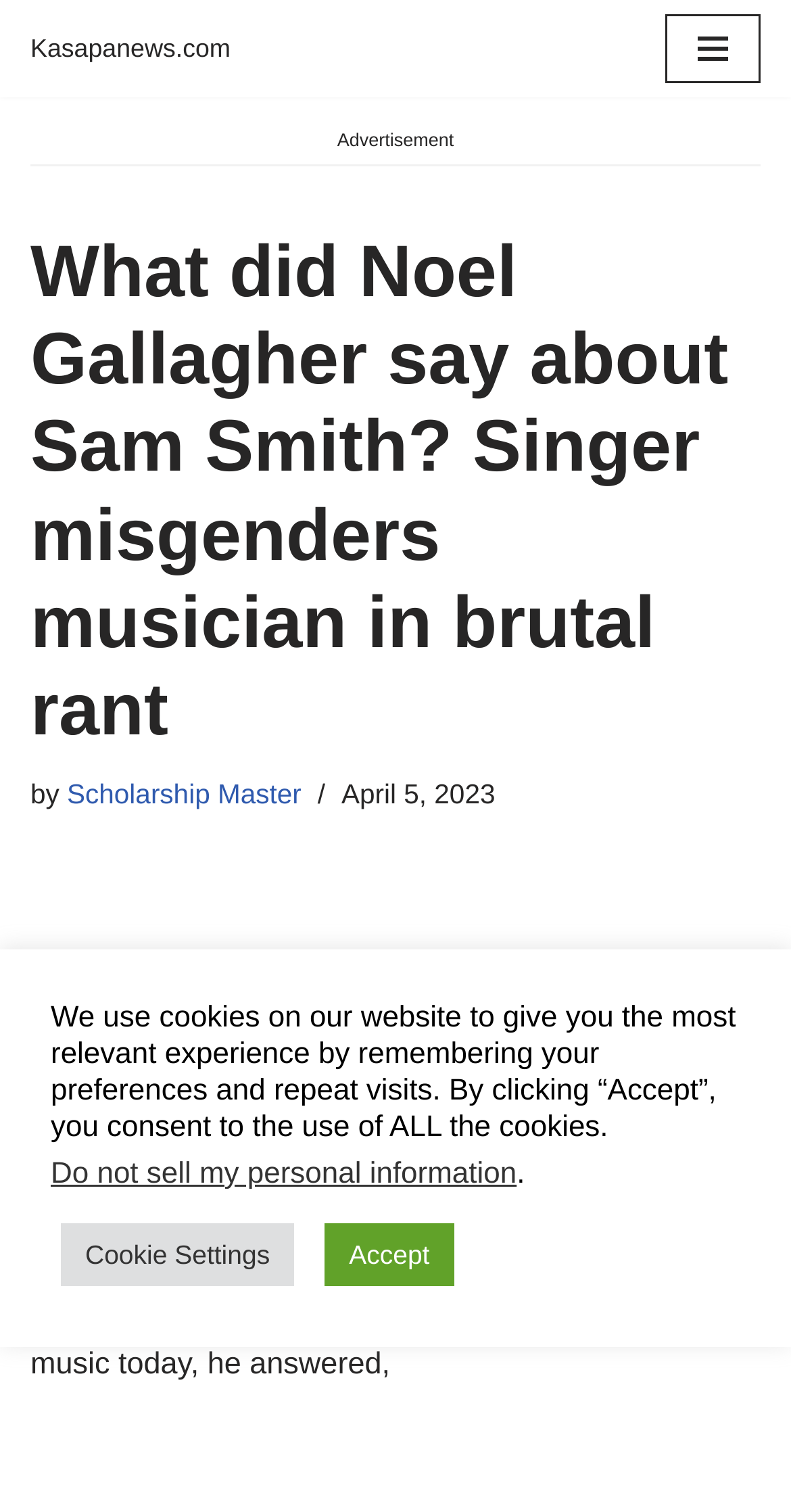Illustrate the webpage's structure and main components comprehensively.

The webpage appears to be a news article about Noel Gallagher's recent comments on Sam Smith. At the top of the page, there is a link to skip to the content and a link to the website's homepage, Kasapanews.com. To the top right, there is a navigation menu button.

Below the navigation menu, there is a heading that reads "What did Noel Gallagher say about Sam Smith? Singer misgenders musician in brutal rant". This heading is followed by a byline that reads "by Scholarship Master" and a timestamp indicating the article was published on April 5, 2023.

The main content of the article is a block of text that summarizes Noel Gallagher's comments on Sam Smith, including how he misgendered the Unholy vocalist. The text also mentions that Gallagher was asked about his views on music today.

At the bottom of the page, there is a notification about the website's use of cookies, which informs users that the website uses cookies to provide a personalized experience. There are three buttons below this notification: "Do not sell my personal information", "Cookie Settings", and "Accept".